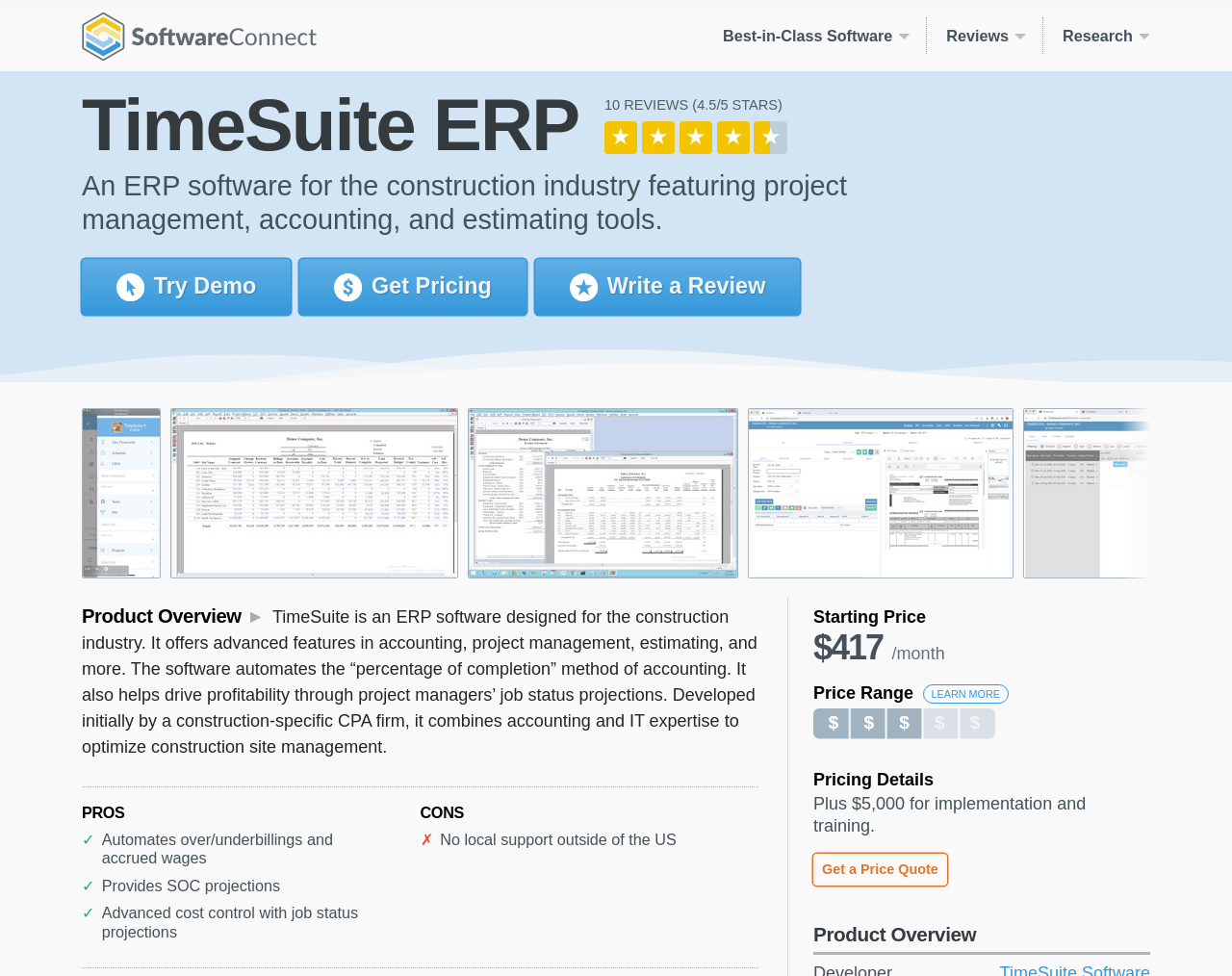Answer the question below with a single word or a brief phrase: 
How many images are there in the product overview section?

4